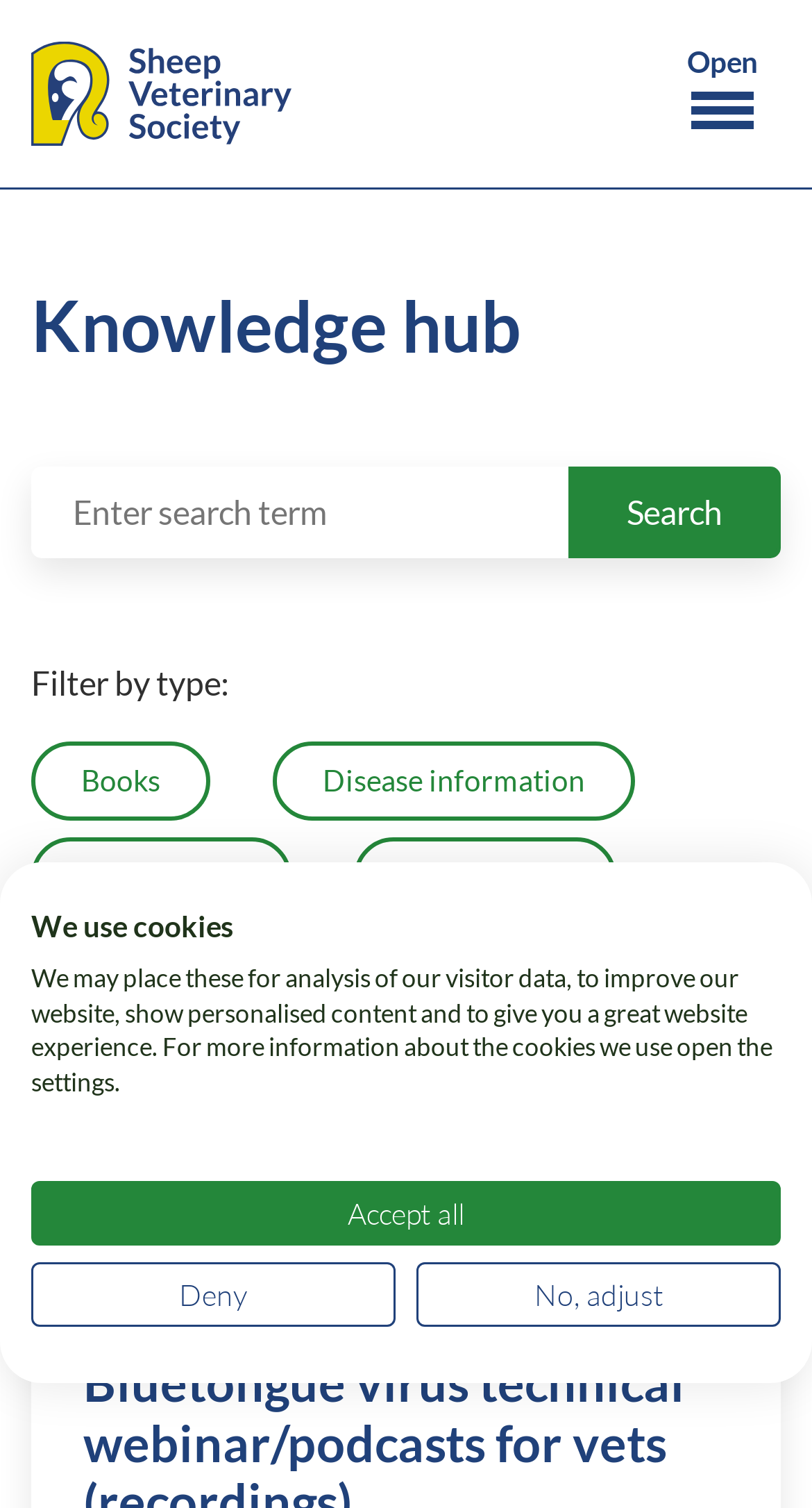What is the purpose of the search bar?
Answer the question with a single word or phrase, referring to the image.

To search for information